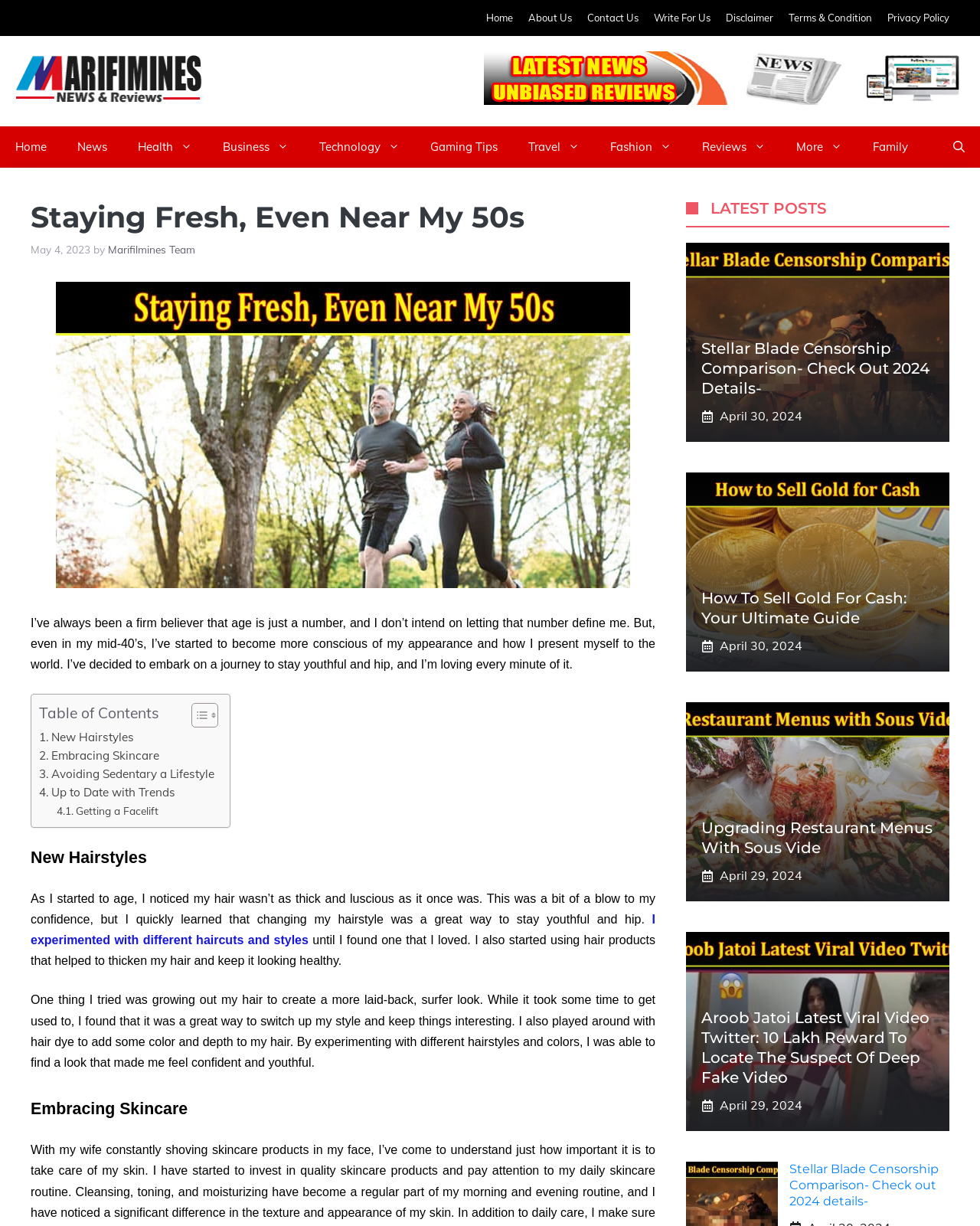How many images are in the banner section?
Please provide a detailed and comprehensive answer to the question.

The banner section is located at the top of the webpage and contains two images, one with the text 'marifilmines – Top Get News & Website Reviews' and another with the text 'marifilmines Top Header Ads Banner'.